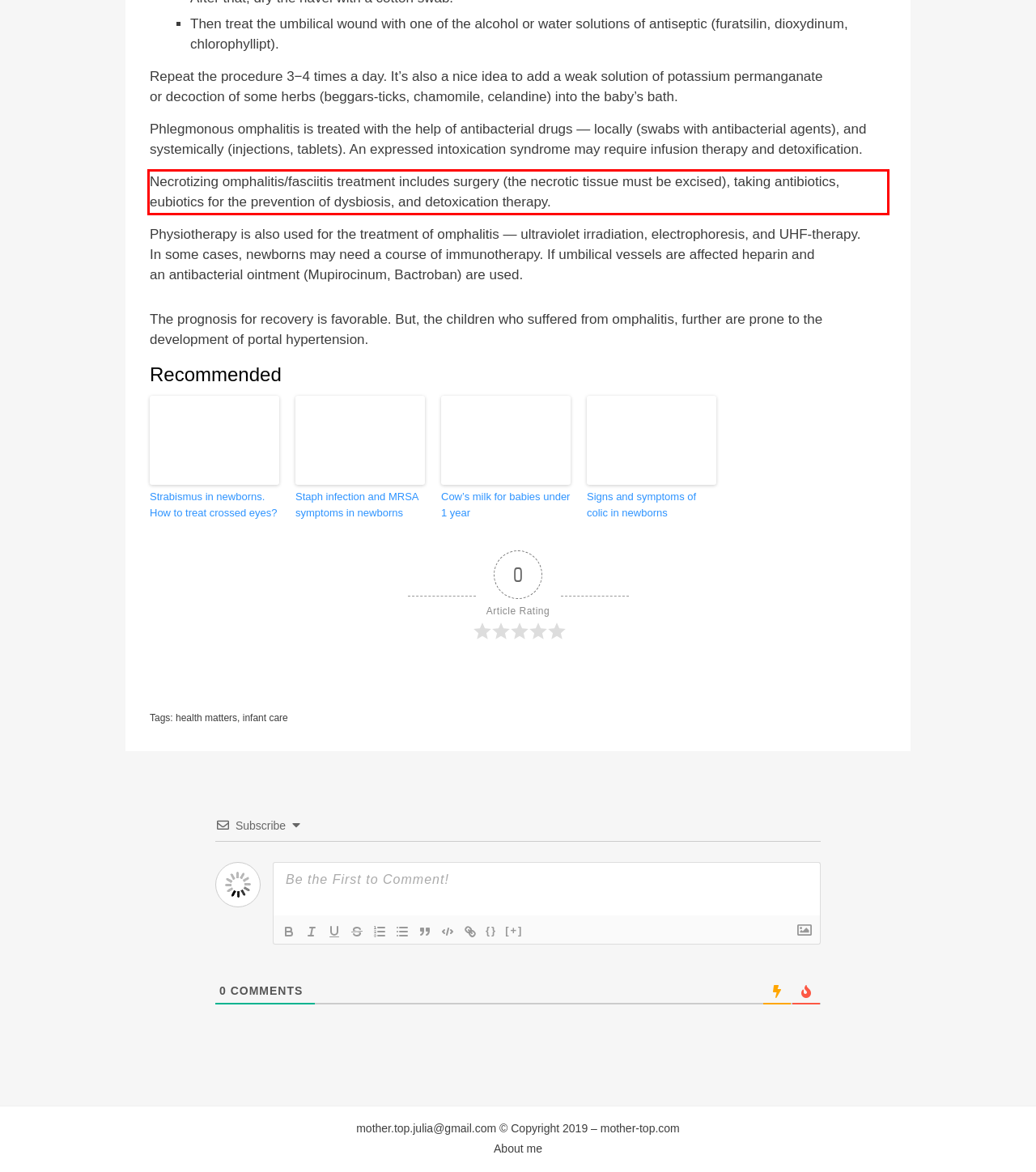Examine the webpage screenshot and use OCR to recognize and output the text within the red bounding box.

Necrotizing omphalitis/fasciitis treatment includes surgery (the necrotic tissue must be excised), taking antibiotics, eubiotics for the prevention of dysbiosis, and detoxication therapy.